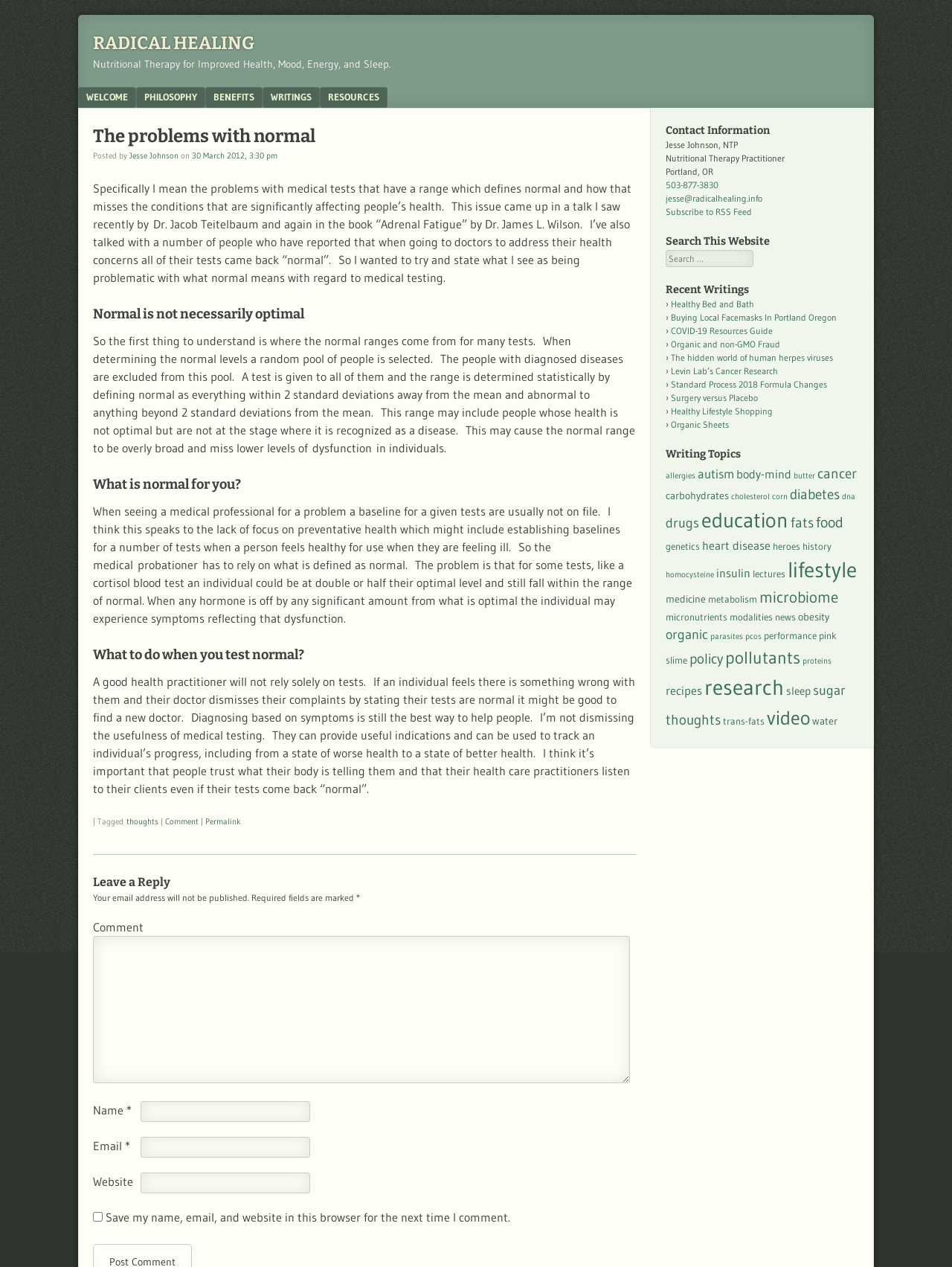Identify the bounding box coordinates of the clickable region necessary to fulfill the following instruction: "Search for something on this website". The bounding box coordinates should be four float numbers between 0 and 1, i.e., [left, top, right, bottom].

[0.699, 0.197, 0.791, 0.211]